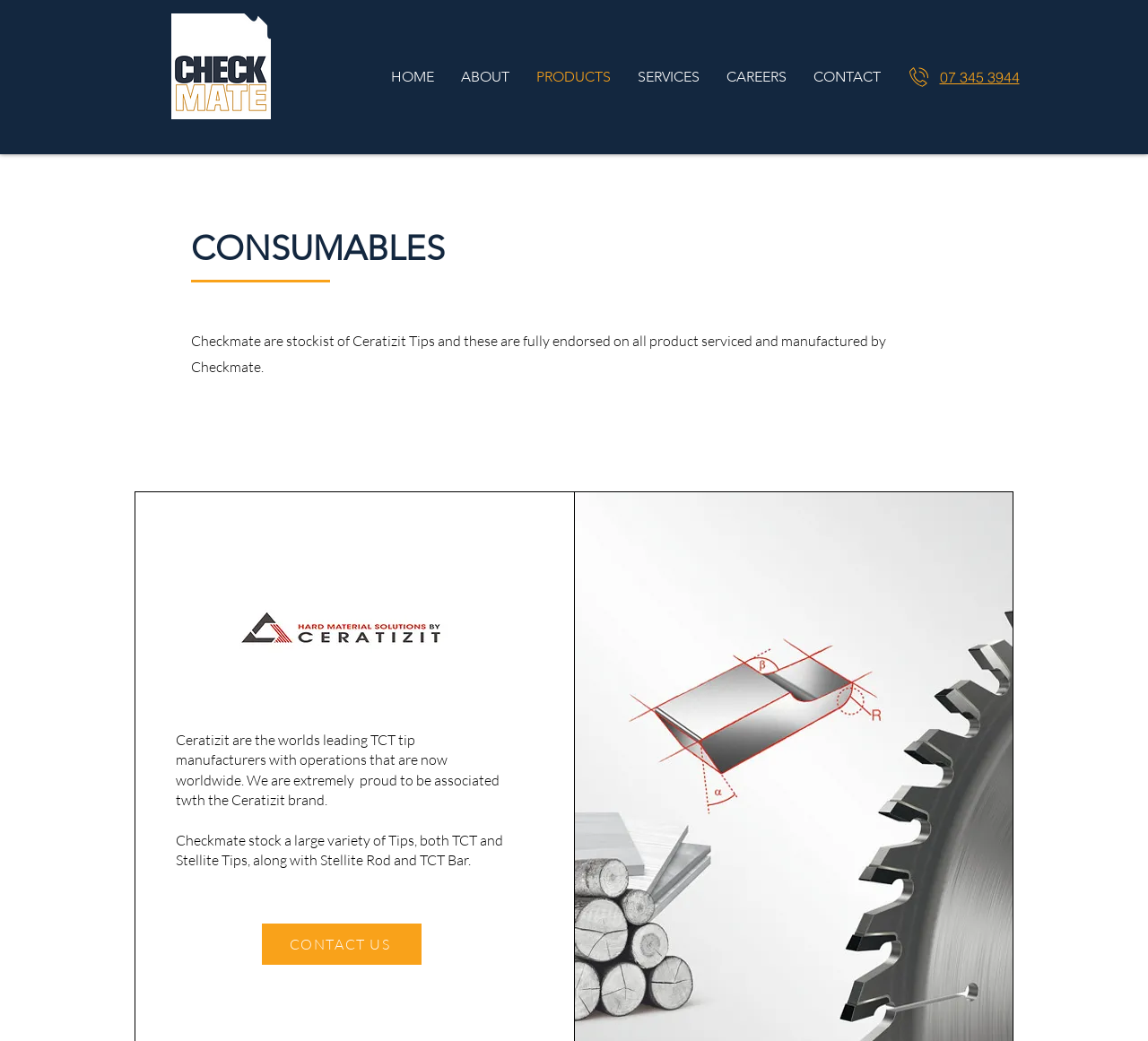Please give a short response to the question using one word or a phrase:
What brand of tips does Checkmate stock?

Ceratizit